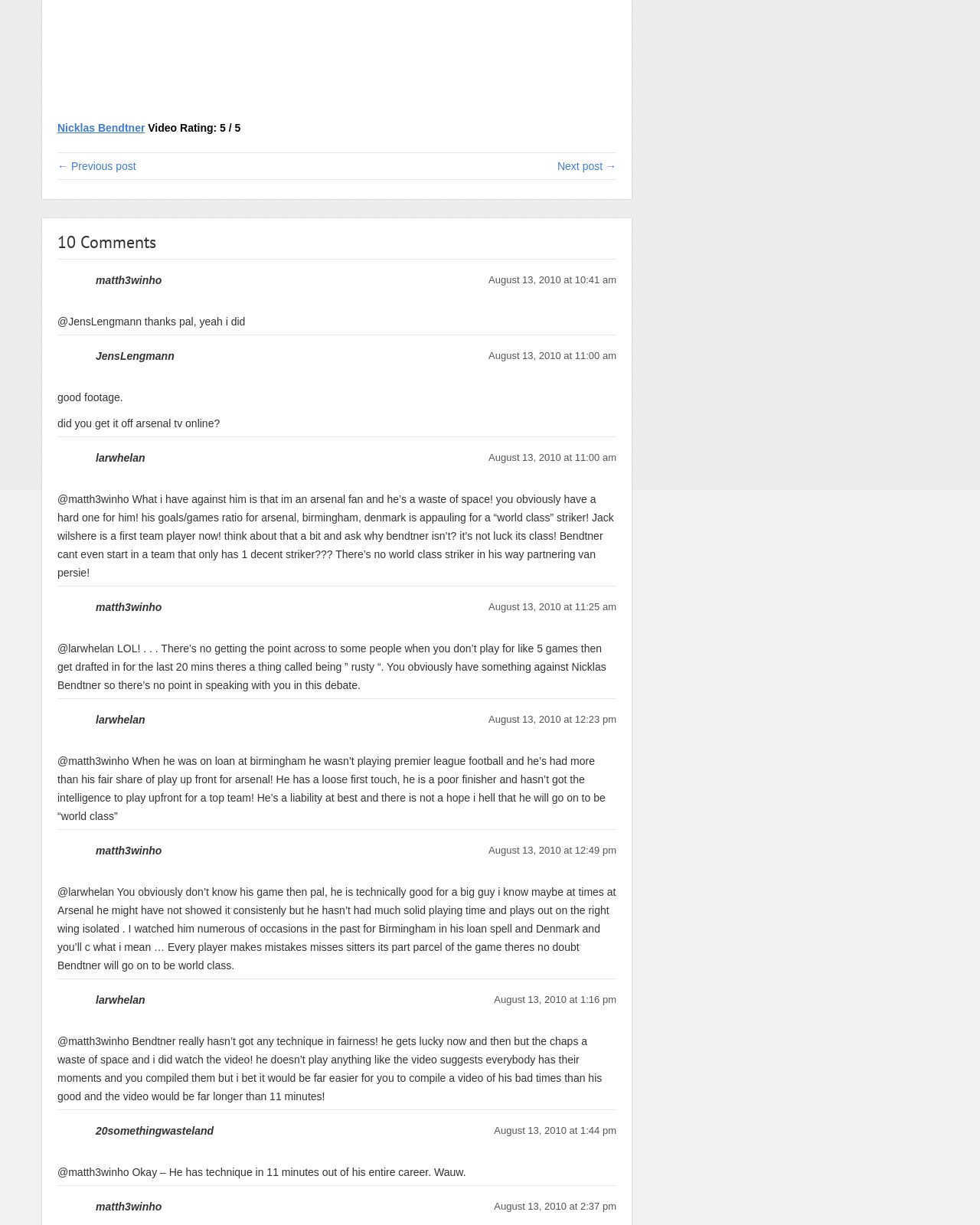Please provide the bounding box coordinates in the format (top-left x, top-left y, bottom-right x, bottom-right y). Remember, all values are floating point numbers between 0 and 1. What is the bounding box coordinate of the region described as: Nicklas Bendtner

[0.059, 0.099, 0.148, 0.109]